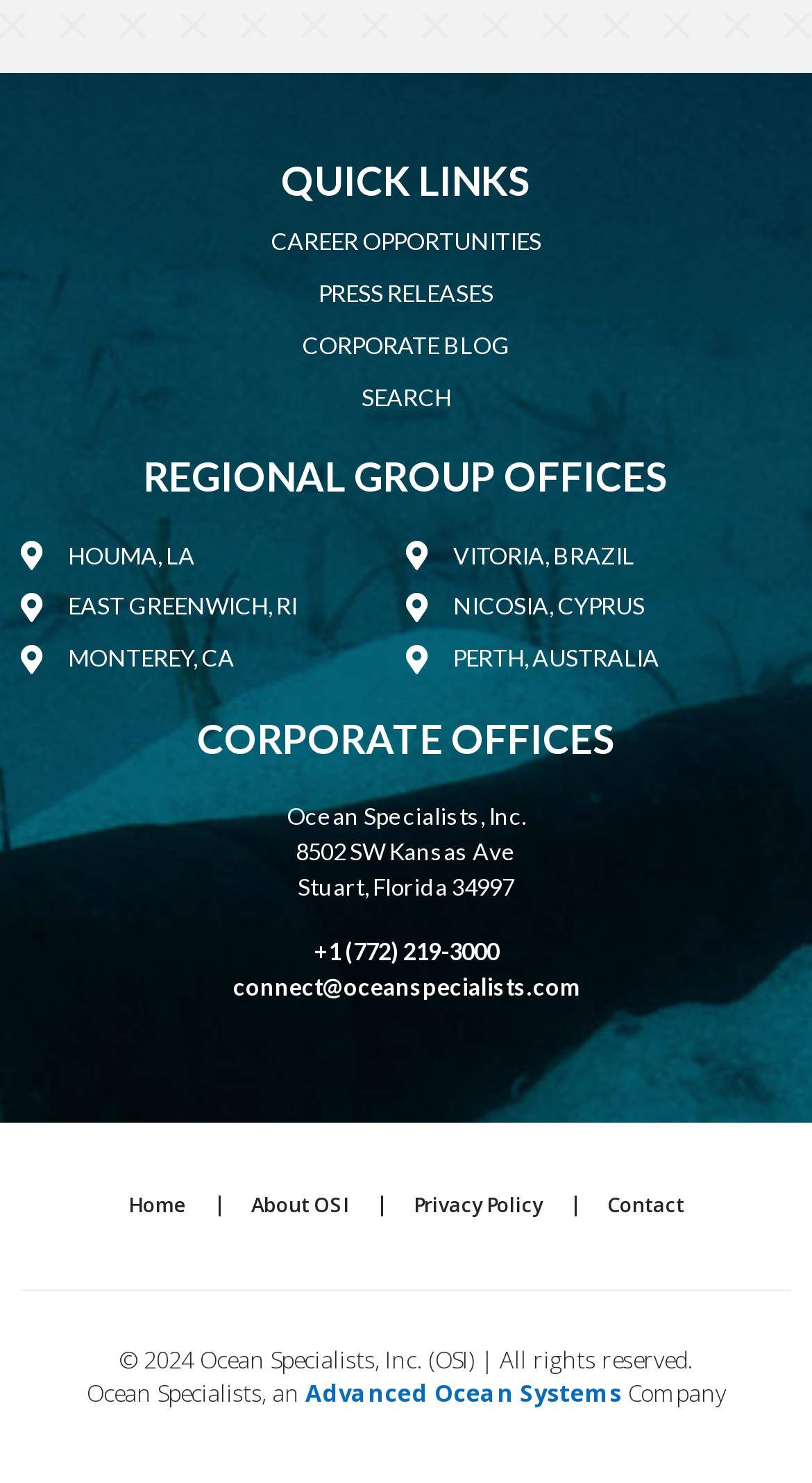Can you show the bounding box coordinates of the region to click on to complete the task described in the instruction: "View career opportunities"?

[0.026, 0.152, 0.974, 0.175]